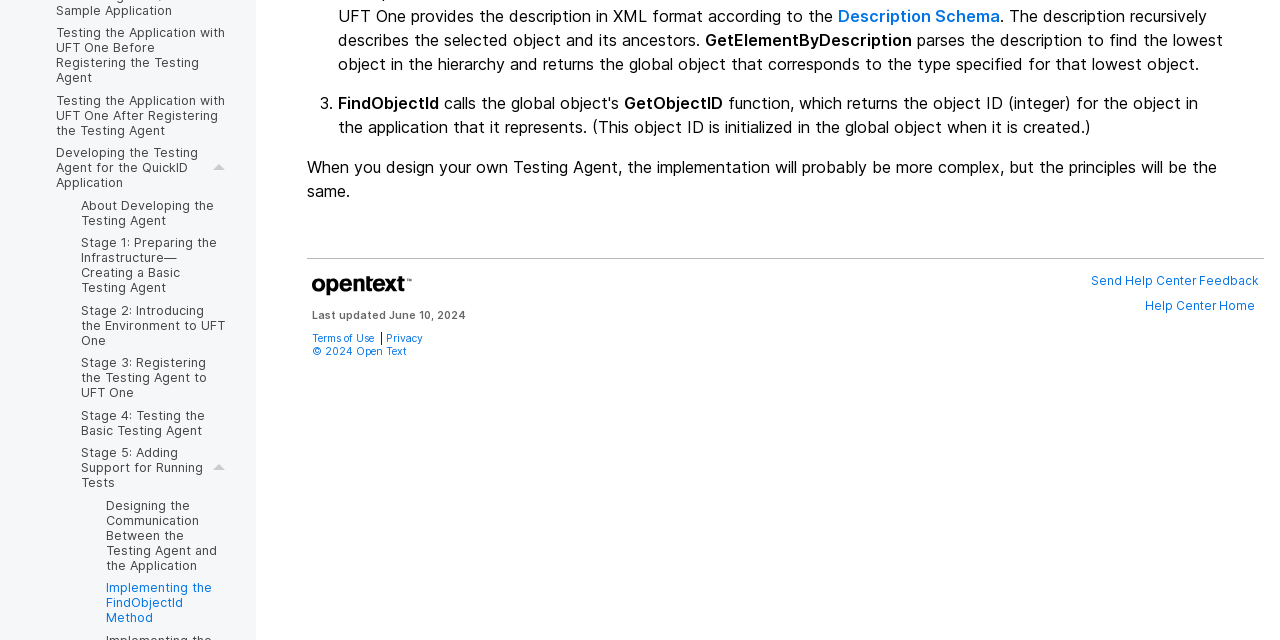Return the bounding box coordinates of the UI element that corresponds to this description: "About Developing the Testing Agent". The coordinates must be given as four float numbers in the range of 0 and 1, [left, top, right, bottom].

[0.055, 0.303, 0.184, 0.362]